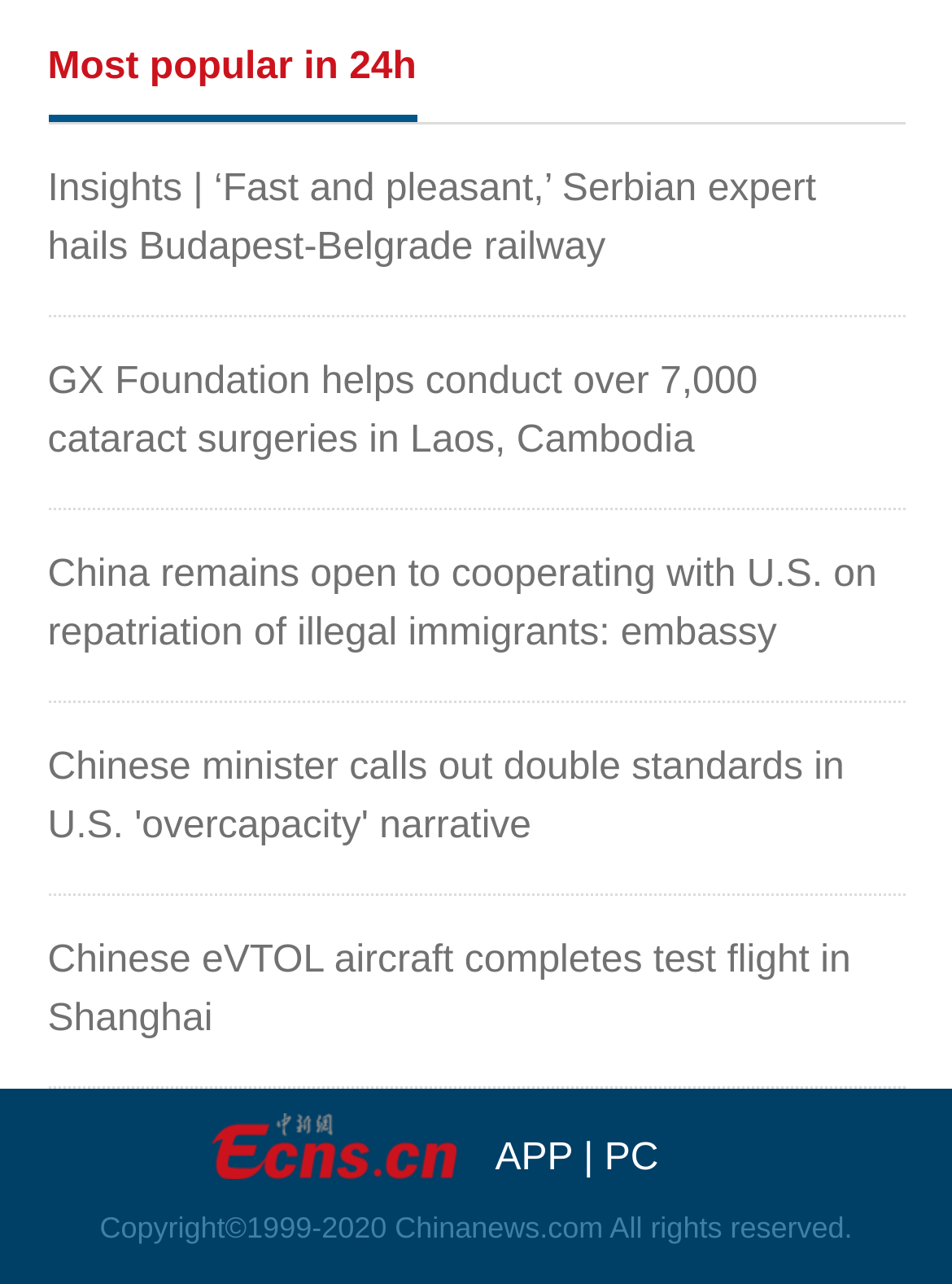What is the most popular topic in 24 hours?
Give a one-word or short phrase answer based on the image.

Budapest-Belgrade railway